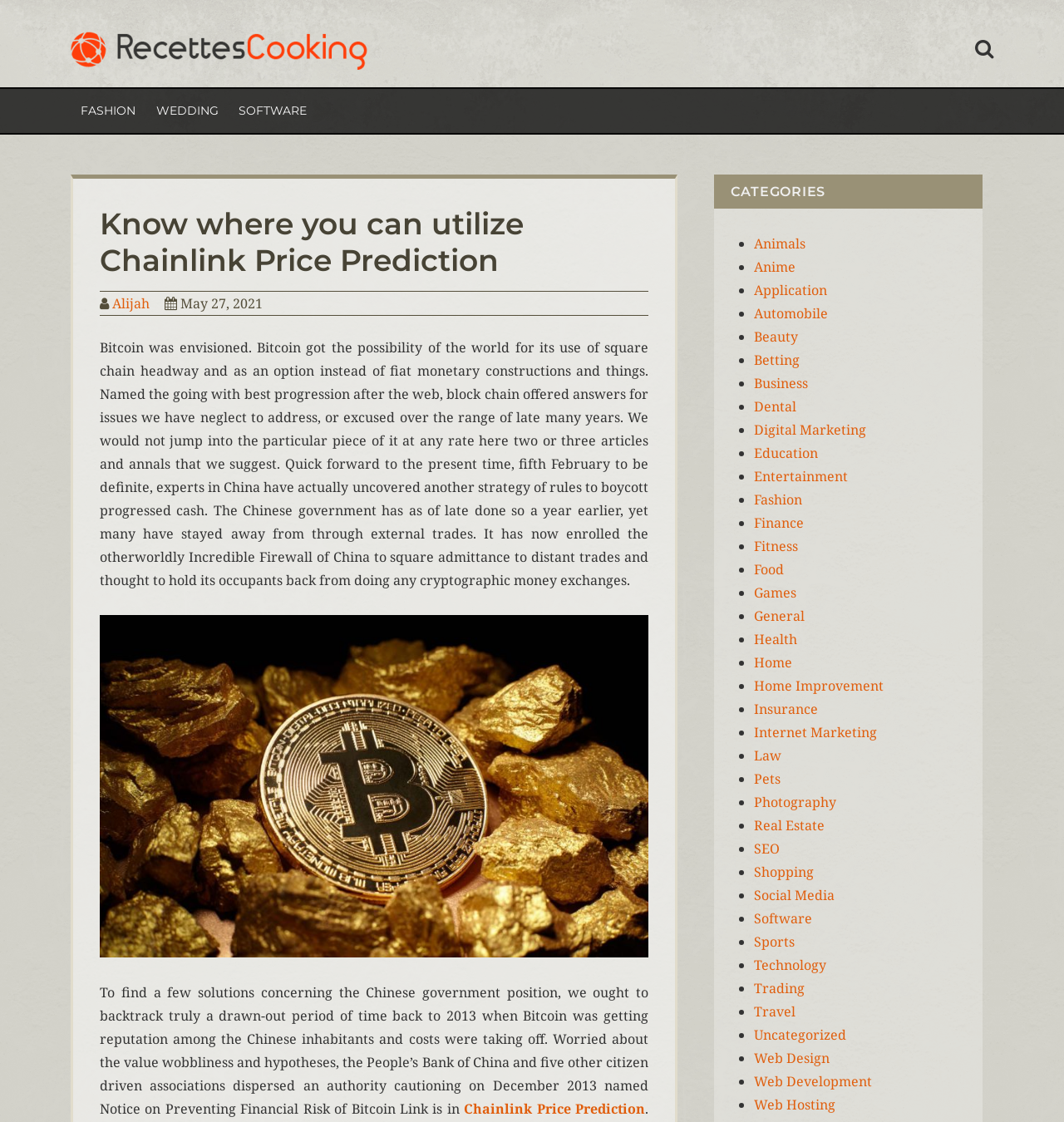Identify the bounding box coordinates of the section that should be clicked to achieve the task described: "Check the 'Real Estate' link".

[0.708, 0.727, 0.775, 0.744]